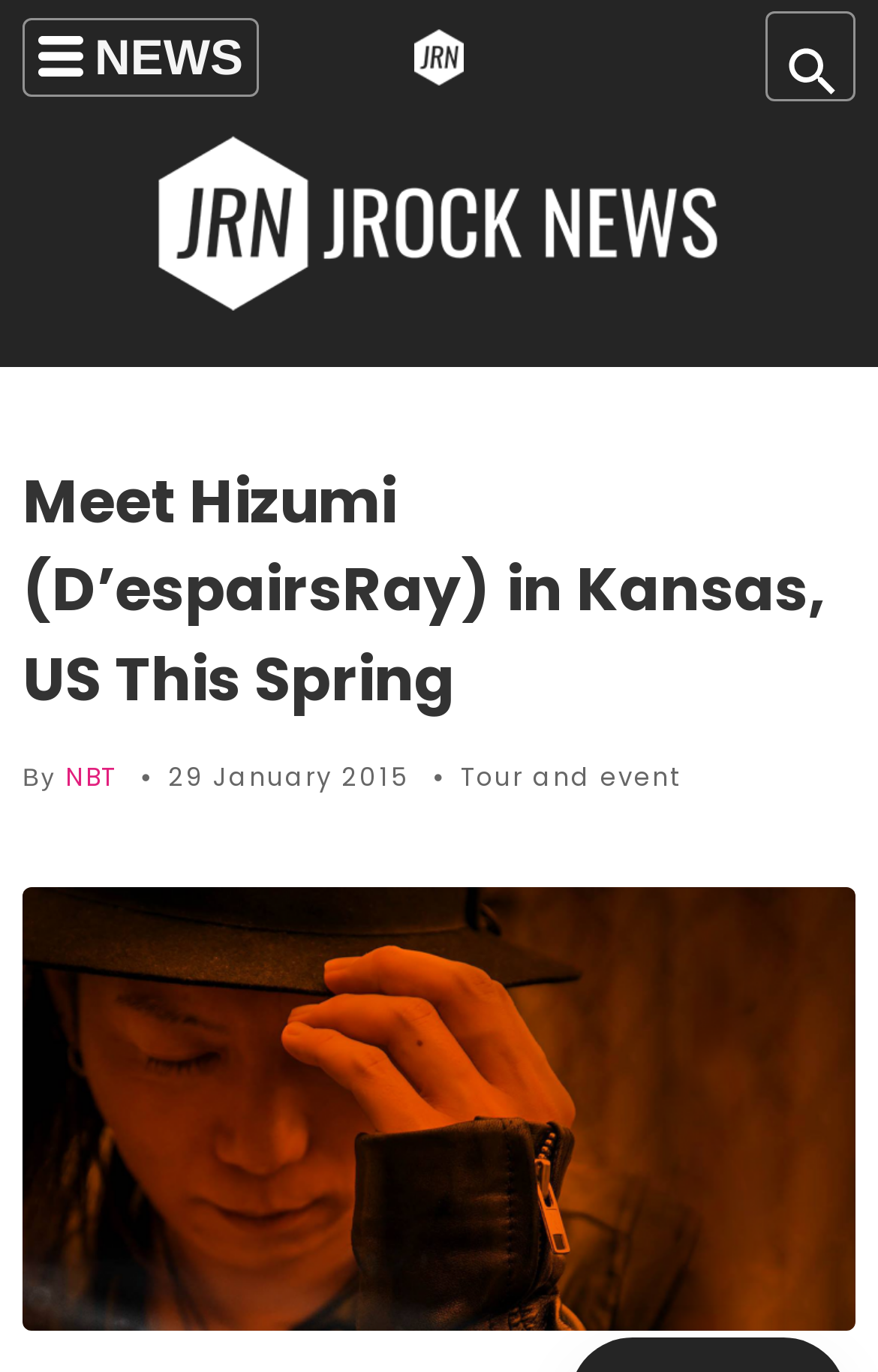Please provide the main heading of the webpage content.

Meet Hizumi (D’espairsRay) in Kansas, US This Spring